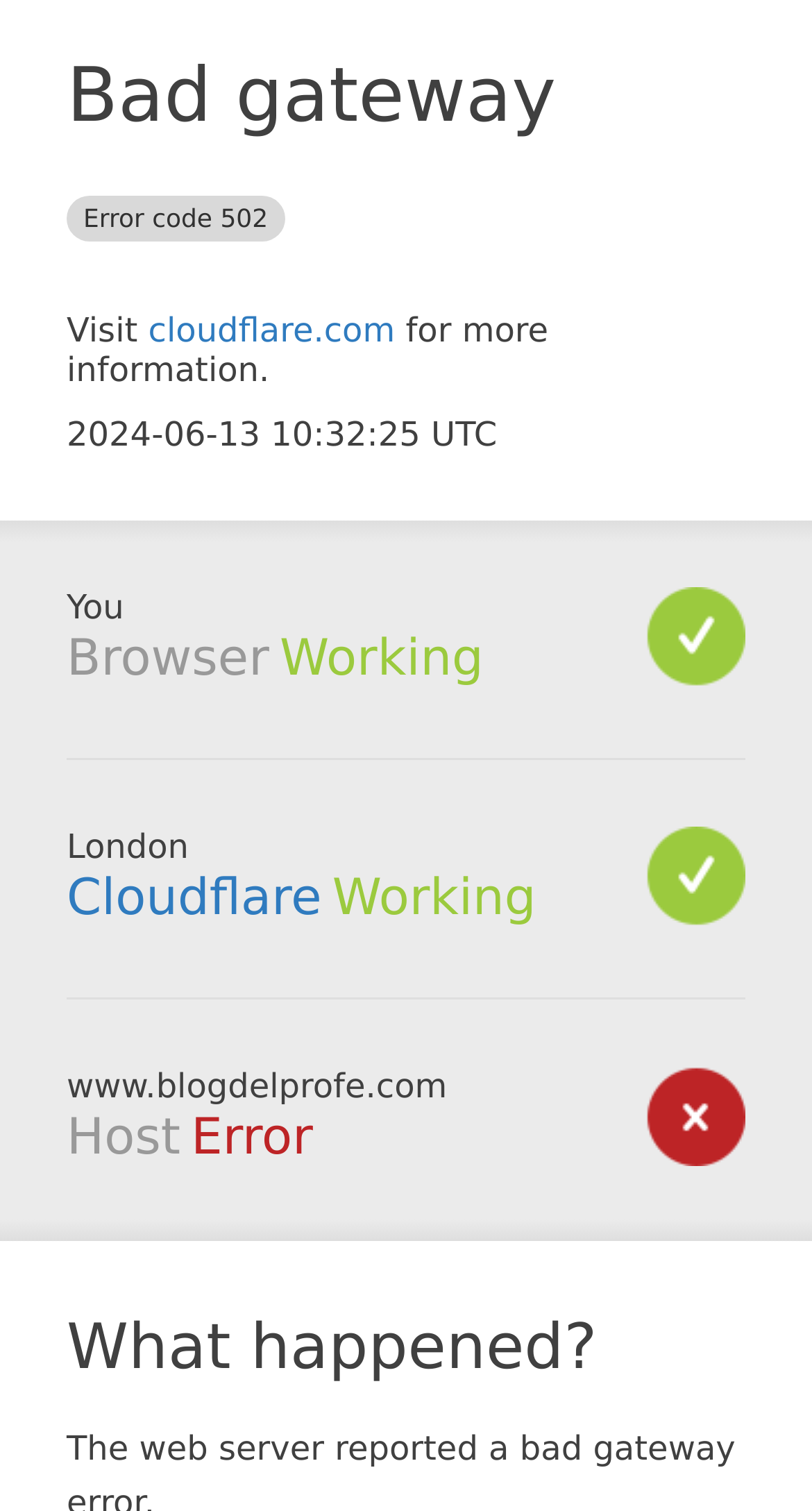Please answer the following question using a single word or phrase: 
What is the status of Cloudflare?

Working